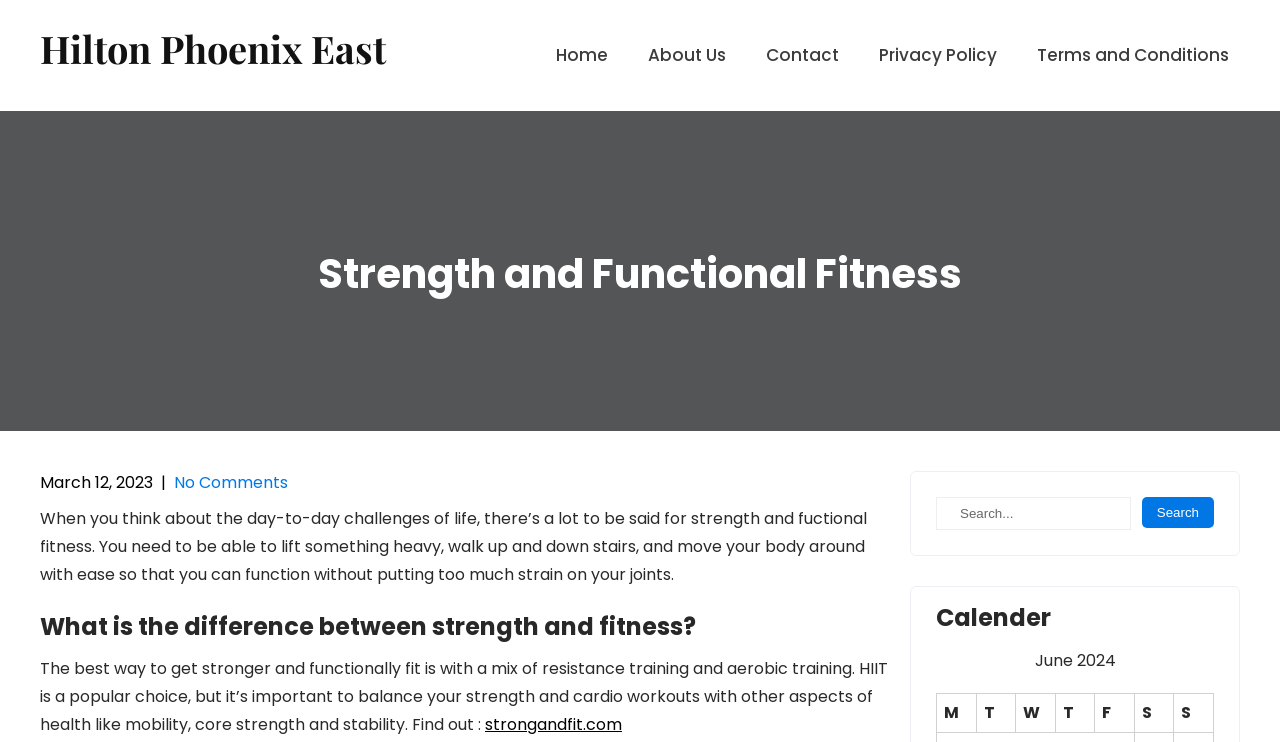Generate the text content of the main heading of the webpage.

Strength and Functional Fitness